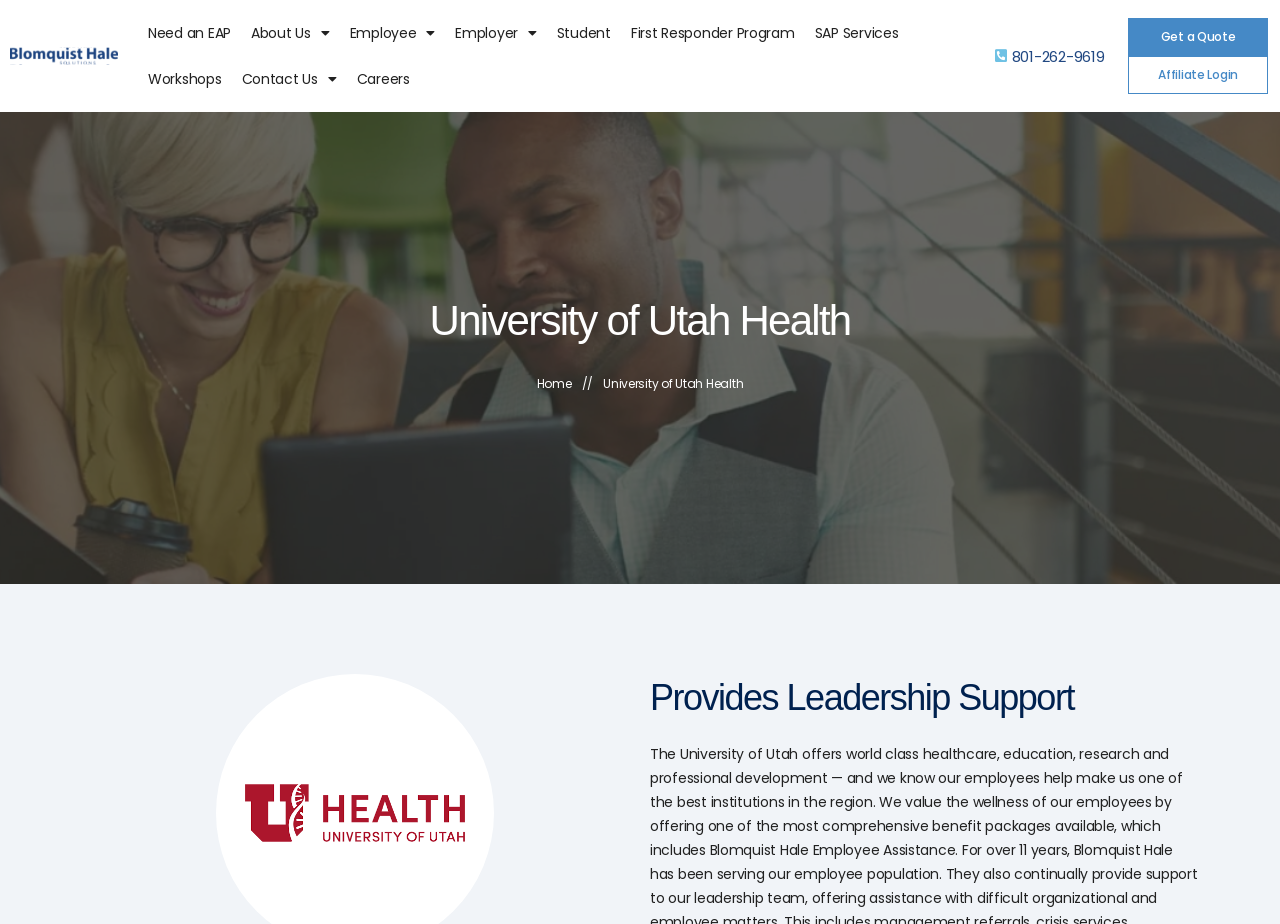Could you determine the bounding box coordinates of the clickable element to complete the instruction: "Get a Quote"? Provide the coordinates as four float numbers between 0 and 1, i.e., [left, top, right, bottom].

[0.881, 0.019, 0.991, 0.061]